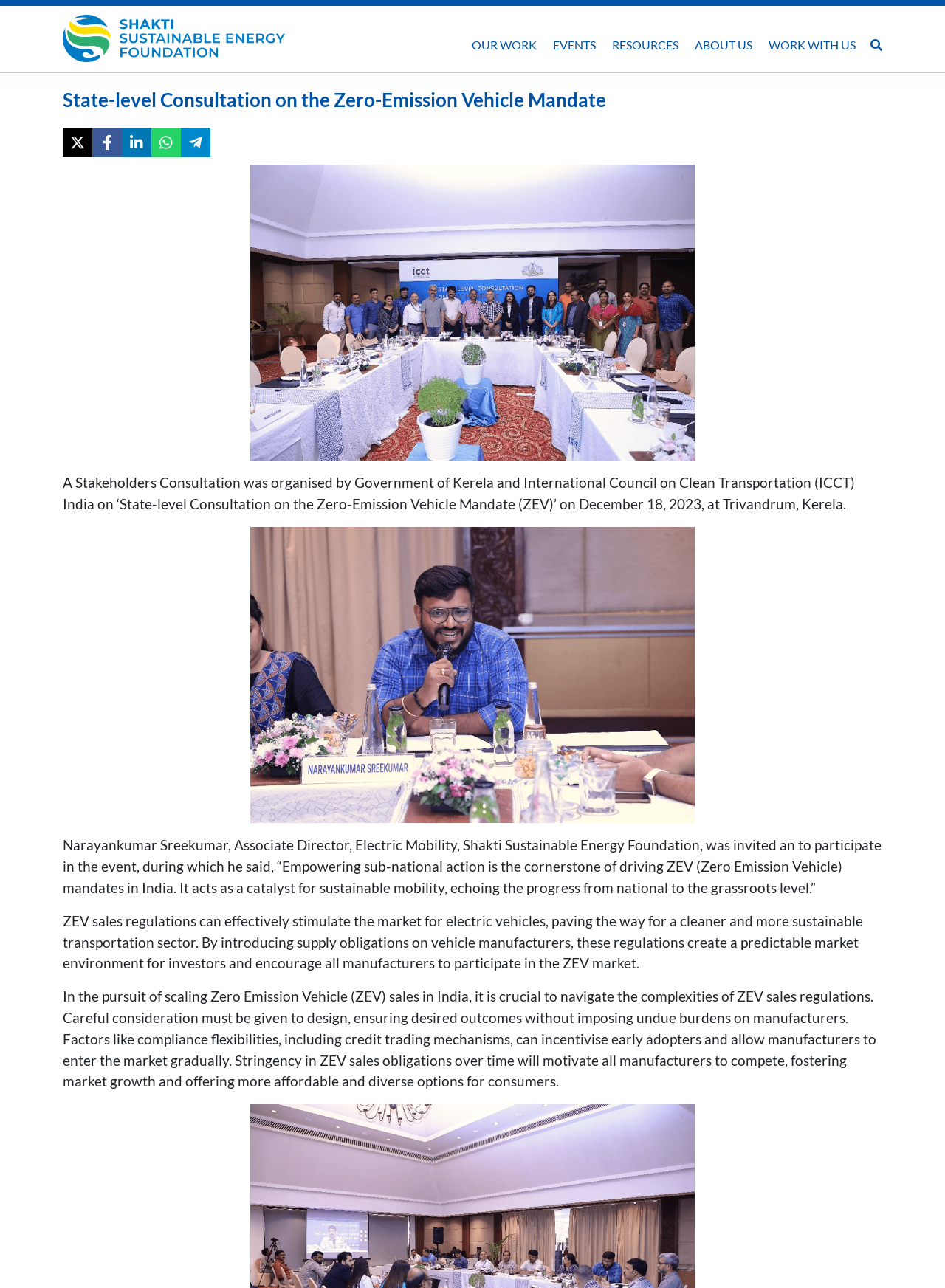Please identify the bounding box coordinates of the element that needs to be clicked to execute the following command: "Save job". Provide the bounding box using four float numbers between 0 and 1, formatted as [left, top, right, bottom].

None